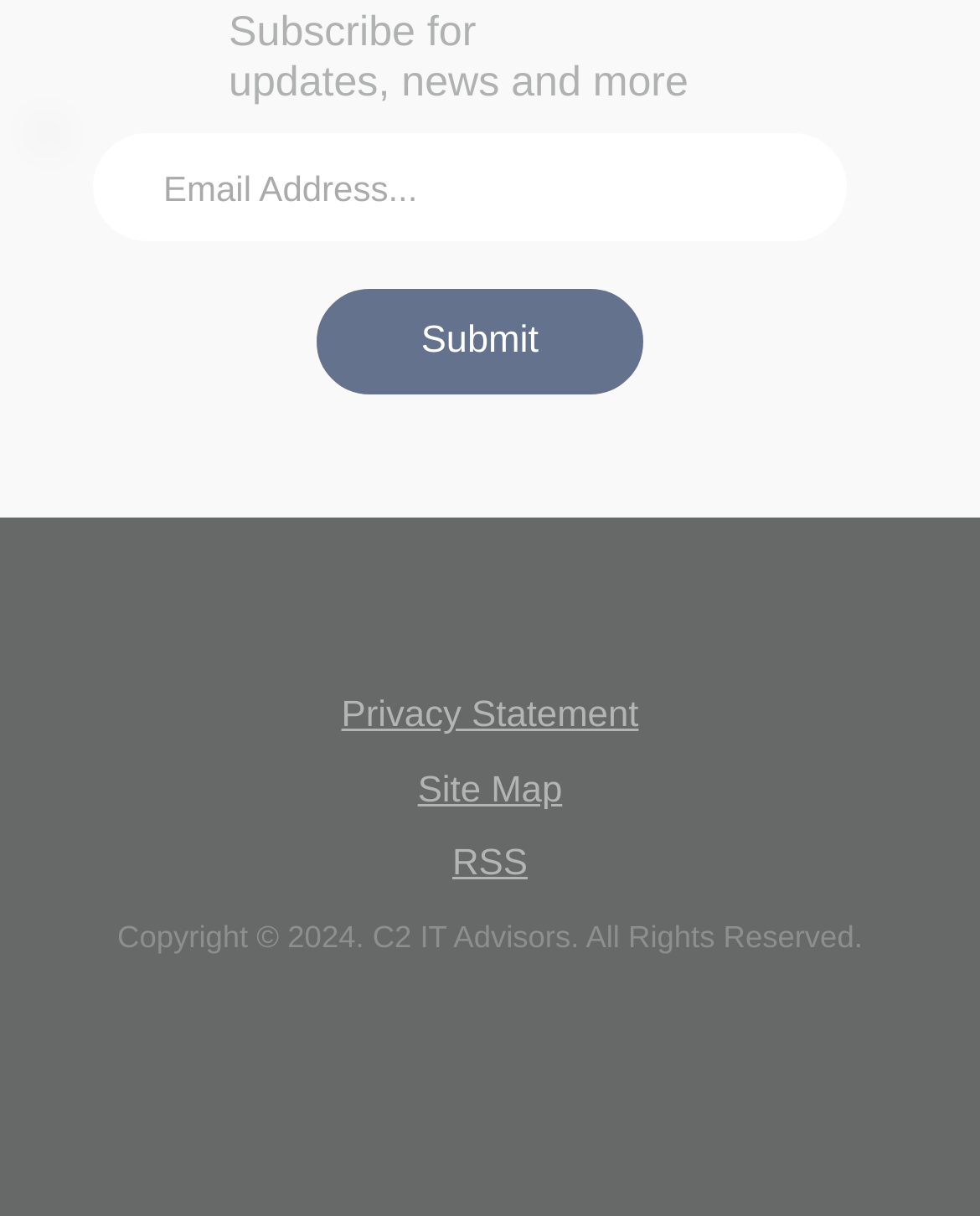Identify the bounding box for the UI element specified in this description: "Site Map". The coordinates must be four float numbers between 0 and 1, formatted as [left, top, right, bottom].

[0.348, 0.621, 0.652, 0.682]